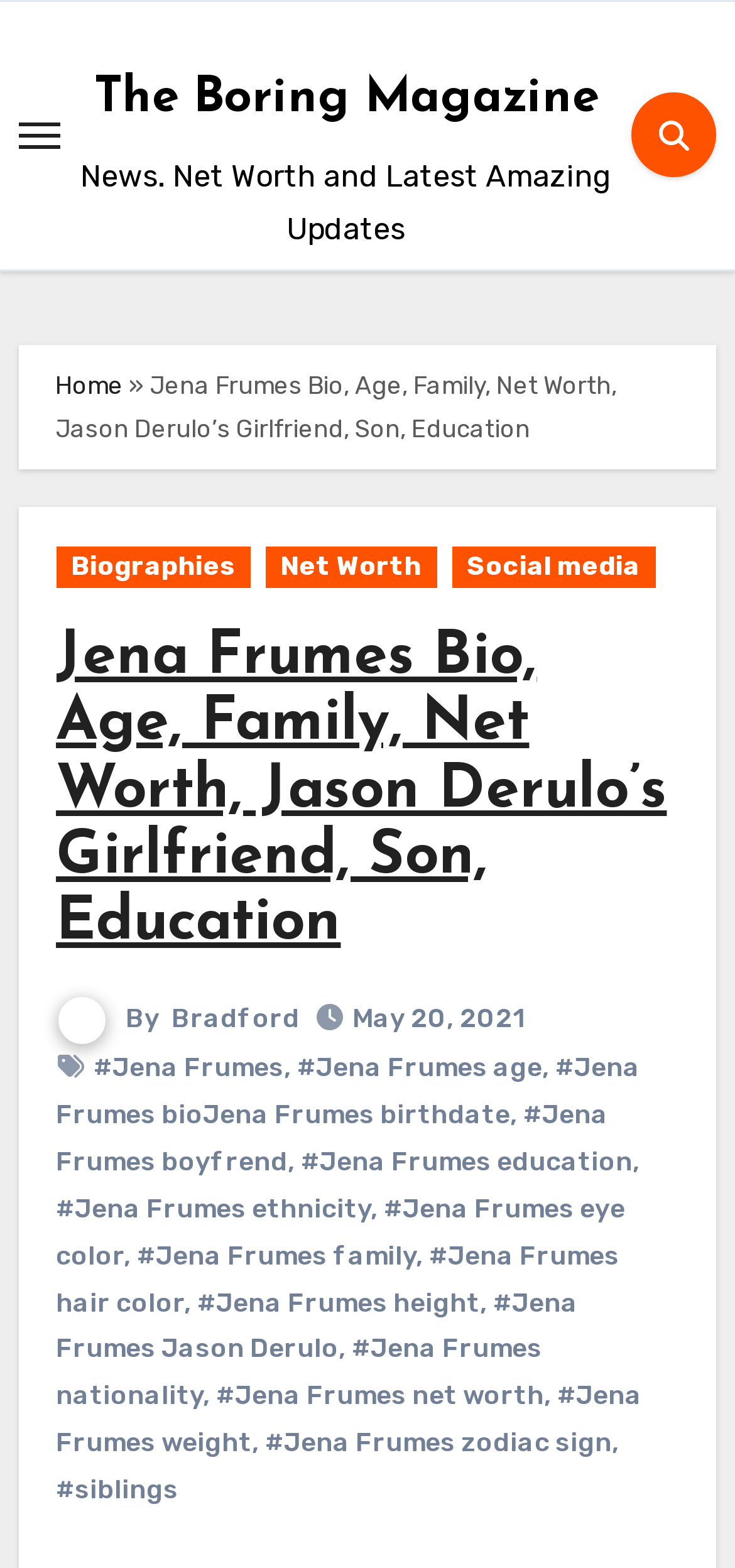Identify the bounding box coordinates for the region of the element that should be clicked to carry out the instruction: "Toggle navigation". The bounding box coordinates should be four float numbers between 0 and 1, i.e., [left, top, right, bottom].

[0.025, 0.078, 0.081, 0.095]